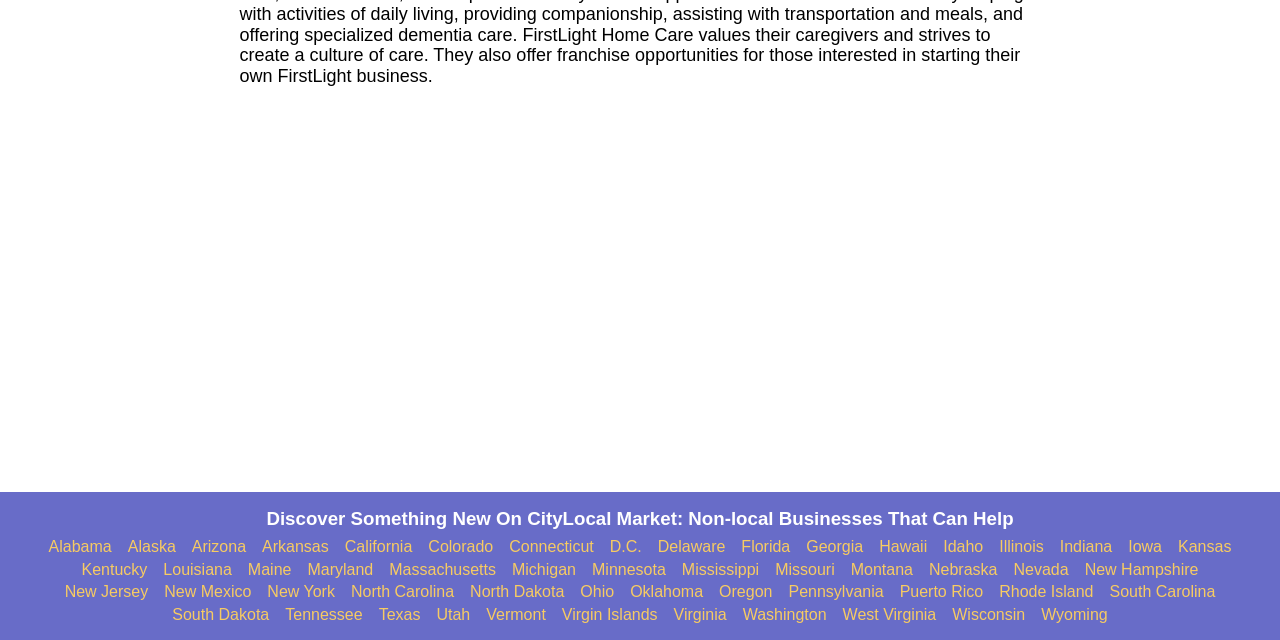Given the description of the UI element: "West Virginia", predict the bounding box coordinates in the form of [left, top, right, bottom], with each value being a float between 0 and 1.

[0.658, 0.946, 0.731, 0.975]